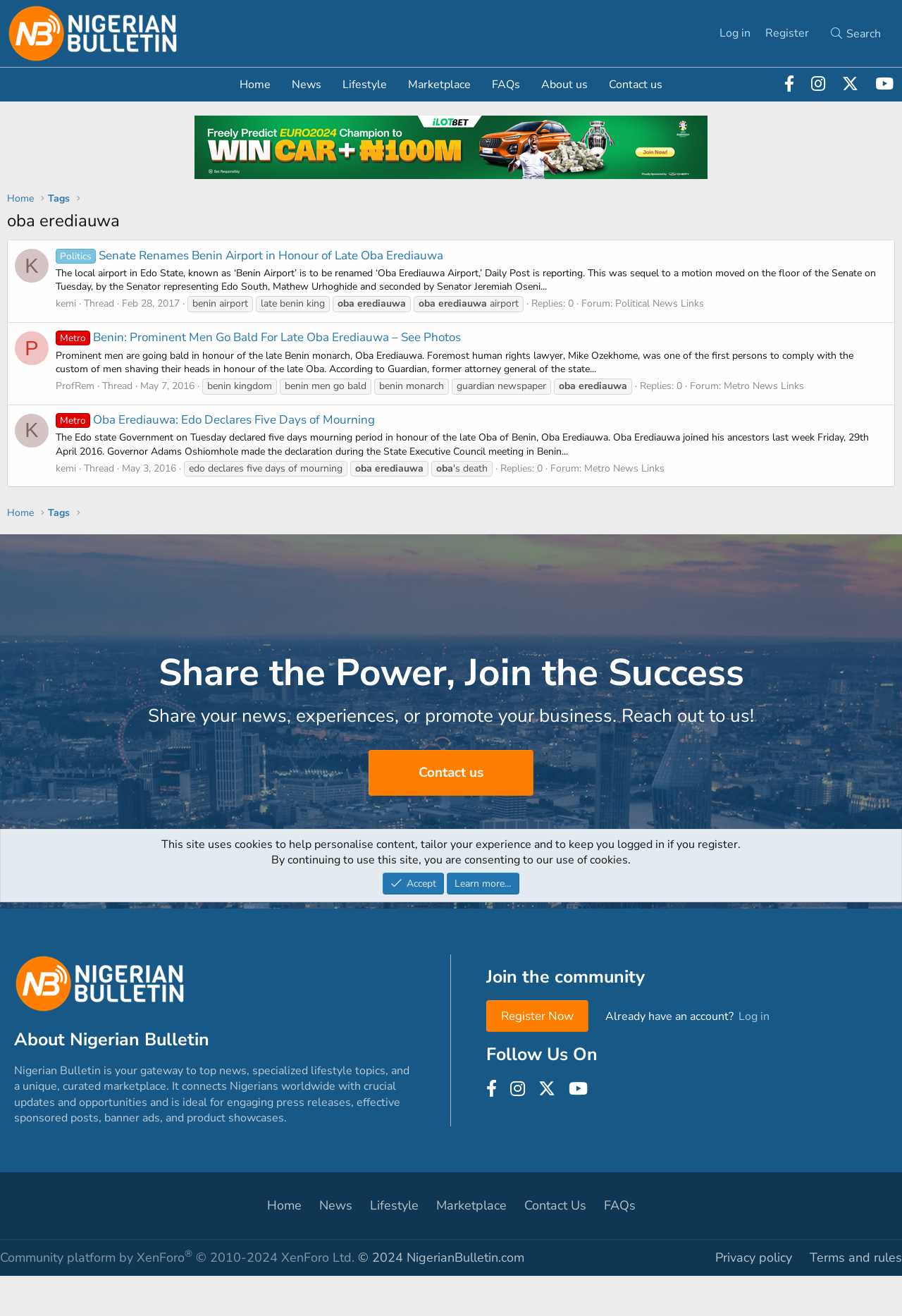Find the bounding box coordinates for the HTML element described as: "Reduced Risks". The coordinates should consist of four float values between 0 and 1, i.e., [left, top, right, bottom].

None